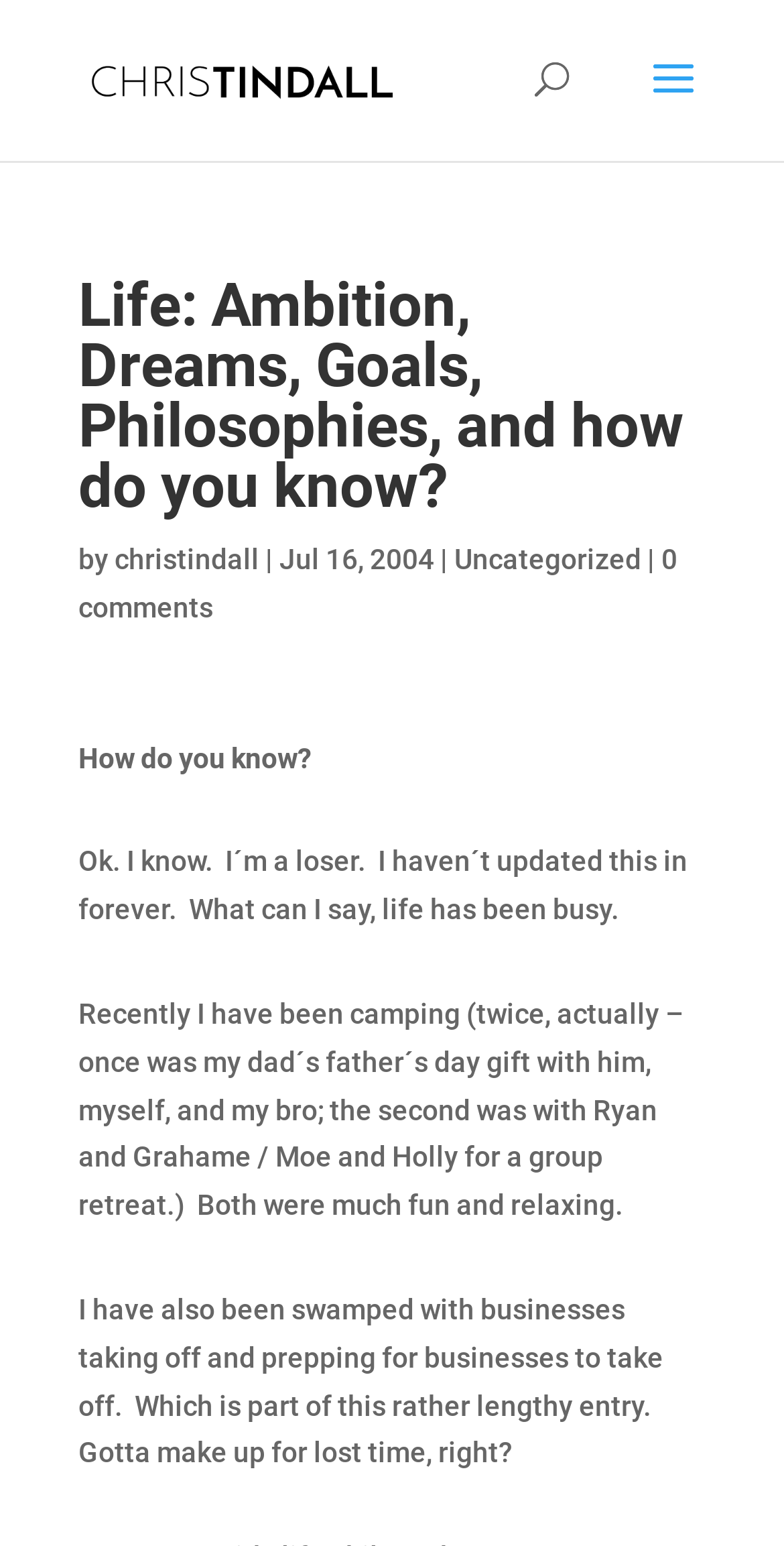Give a succinct answer to this question in a single word or phrase: 
What has the author been doing recently?

camping and business